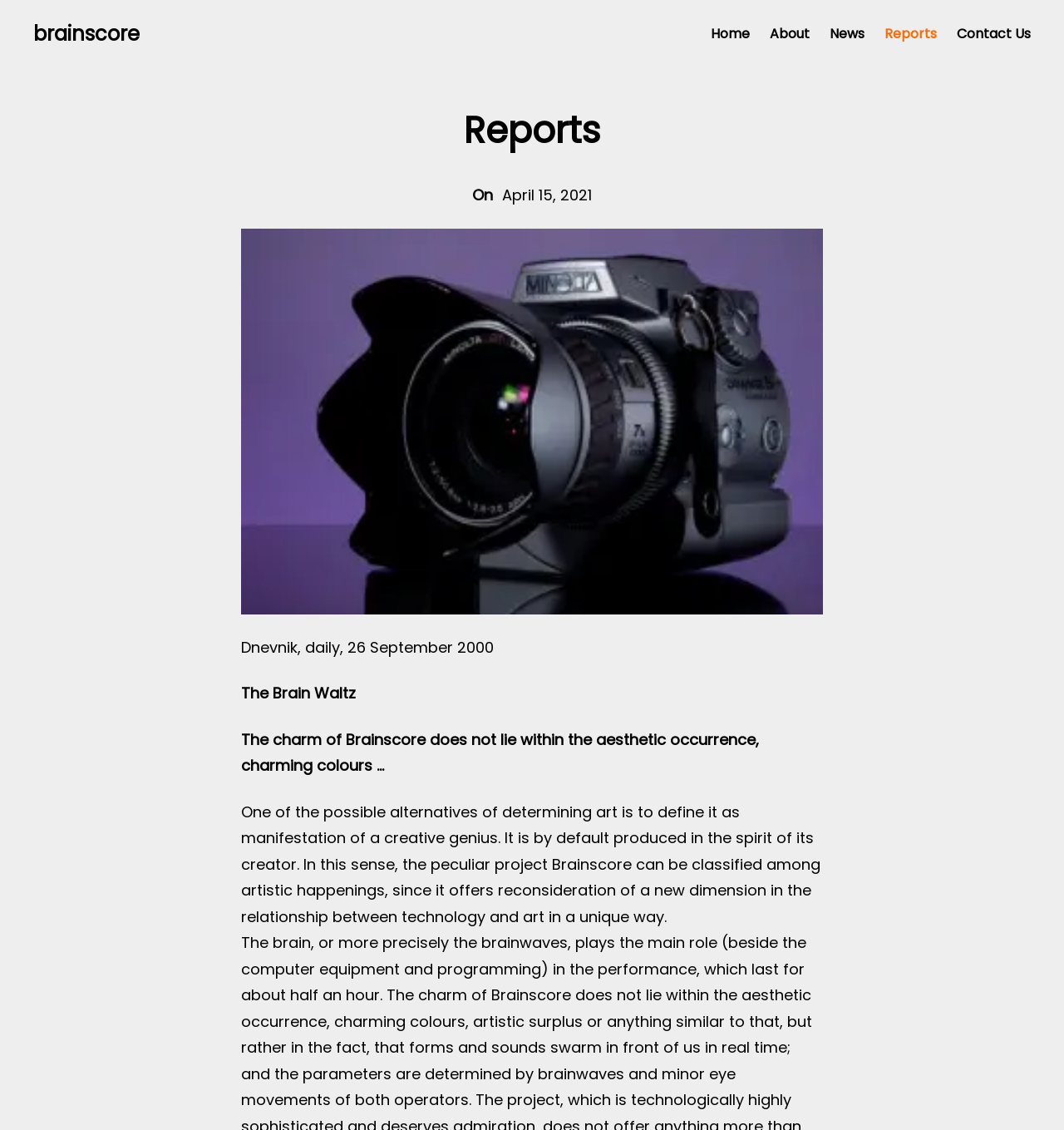Locate the UI element described as follows: "News". Return the bounding box coordinates as four float numbers between 0 and 1 in the order [left, top, right, bottom].

[0.78, 0.02, 0.812, 0.04]